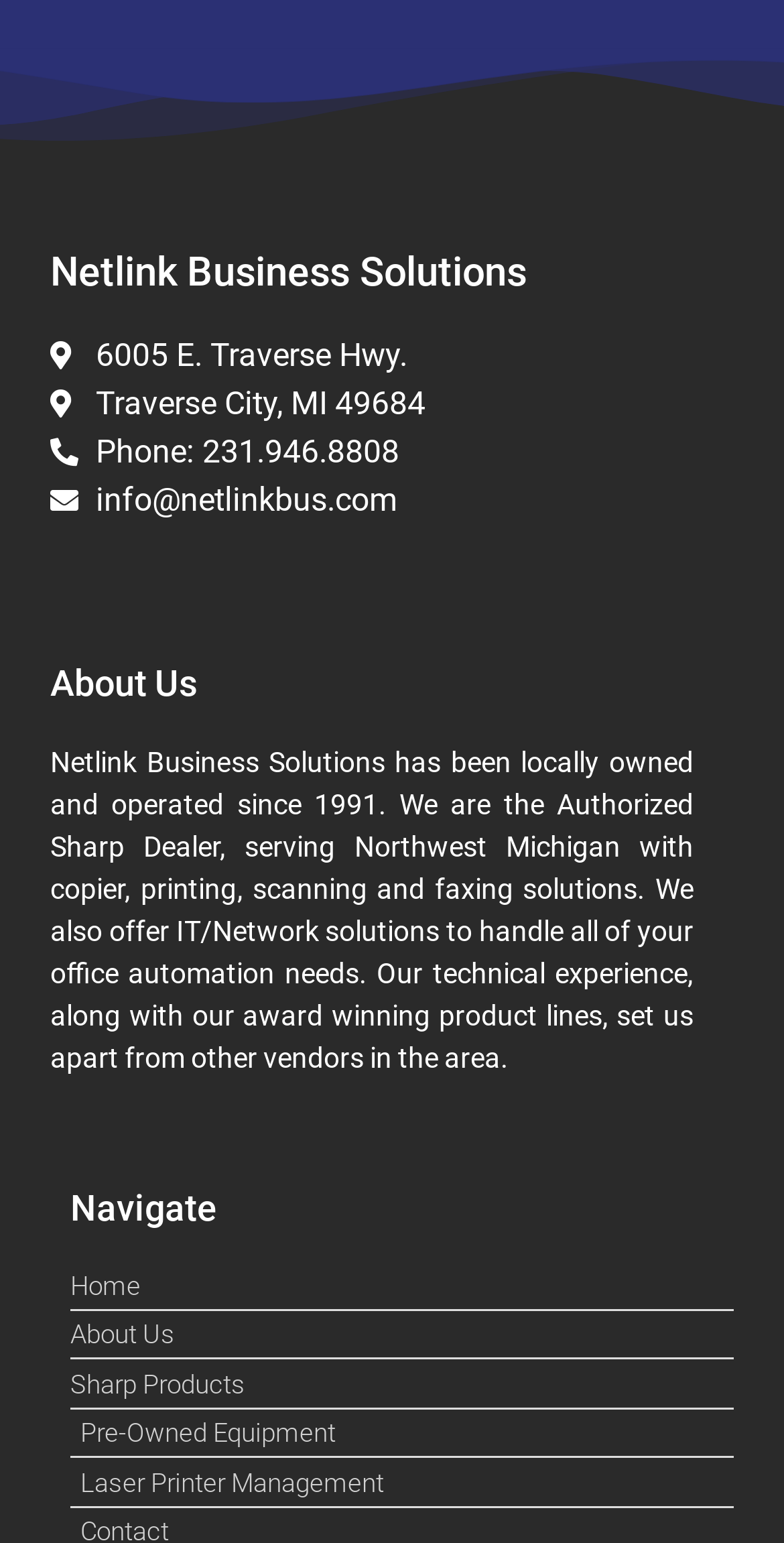Indicate the bounding box coordinates of the element that must be clicked to execute the instruction: "read about Building Construction". The coordinates should be given as four float numbers between 0 and 1, i.e., [left, top, right, bottom].

None